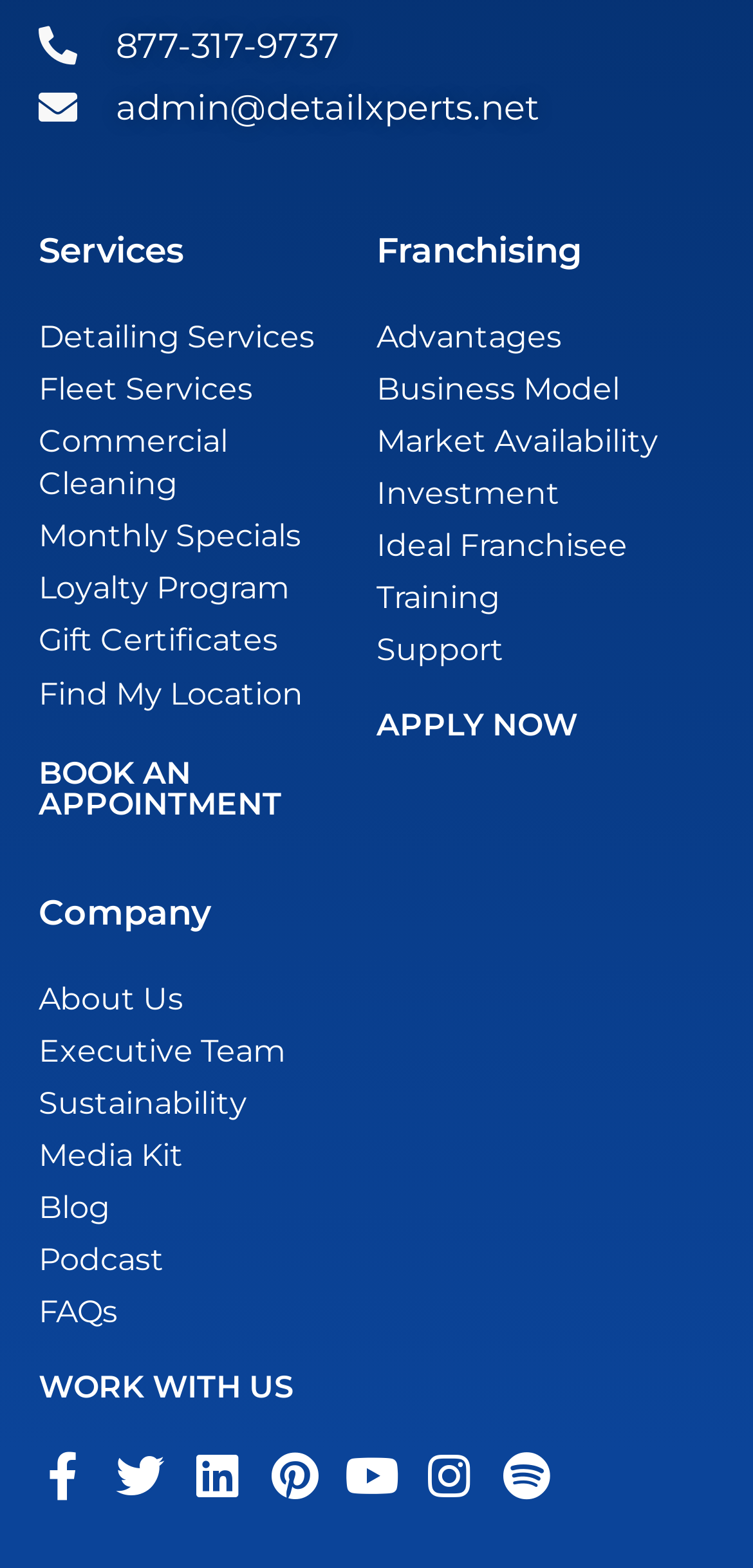Please find the bounding box coordinates of the element that needs to be clicked to perform the following instruction: "Apply for franchising". The bounding box coordinates should be four float numbers between 0 and 1, represented as [left, top, right, bottom].

[0.5, 0.451, 0.767, 0.474]